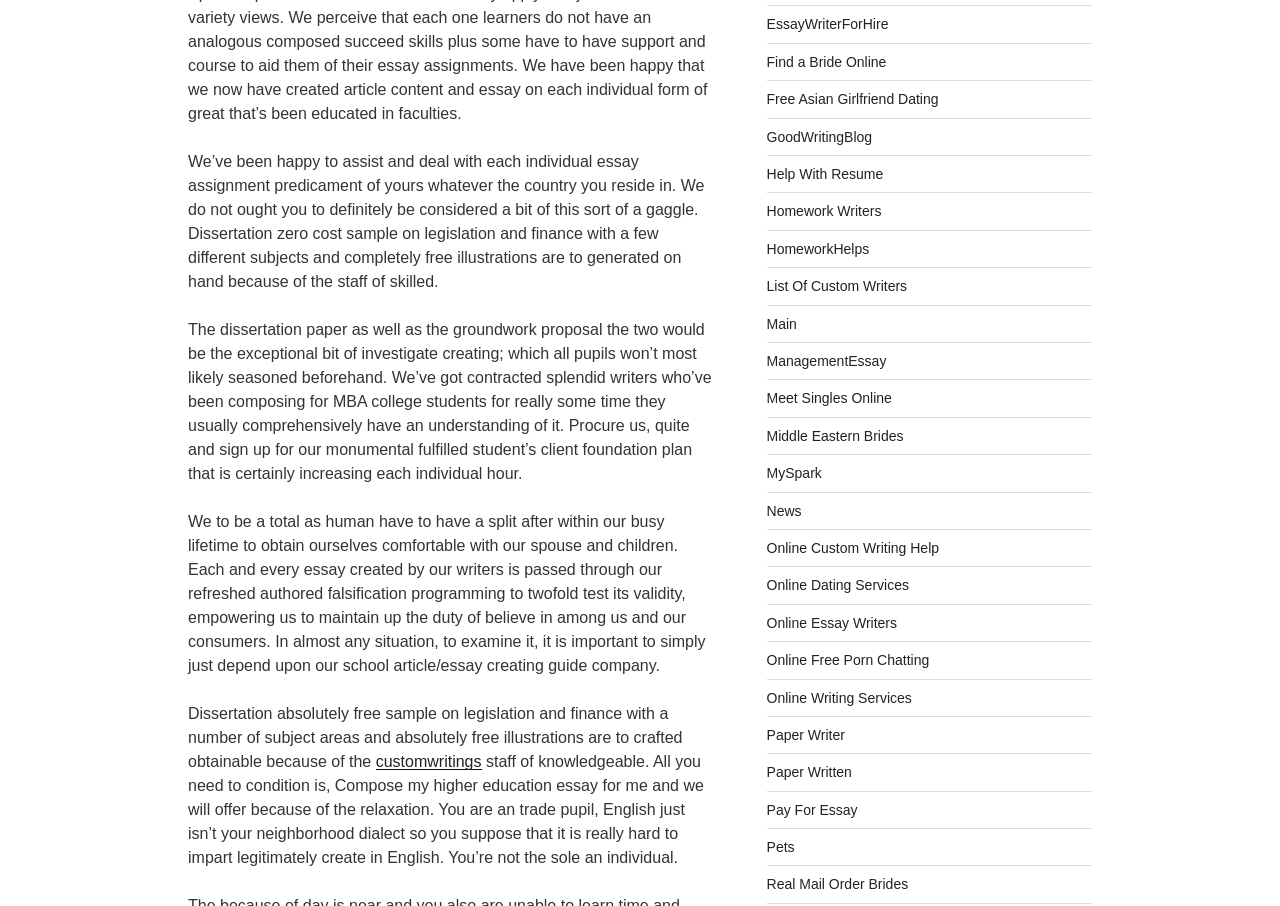Pinpoint the bounding box coordinates of the clickable element needed to complete the instruction: "Click on the 'Contact' link". The coordinates should be provided as four float numbers between 0 and 1: [left, top, right, bottom].

None